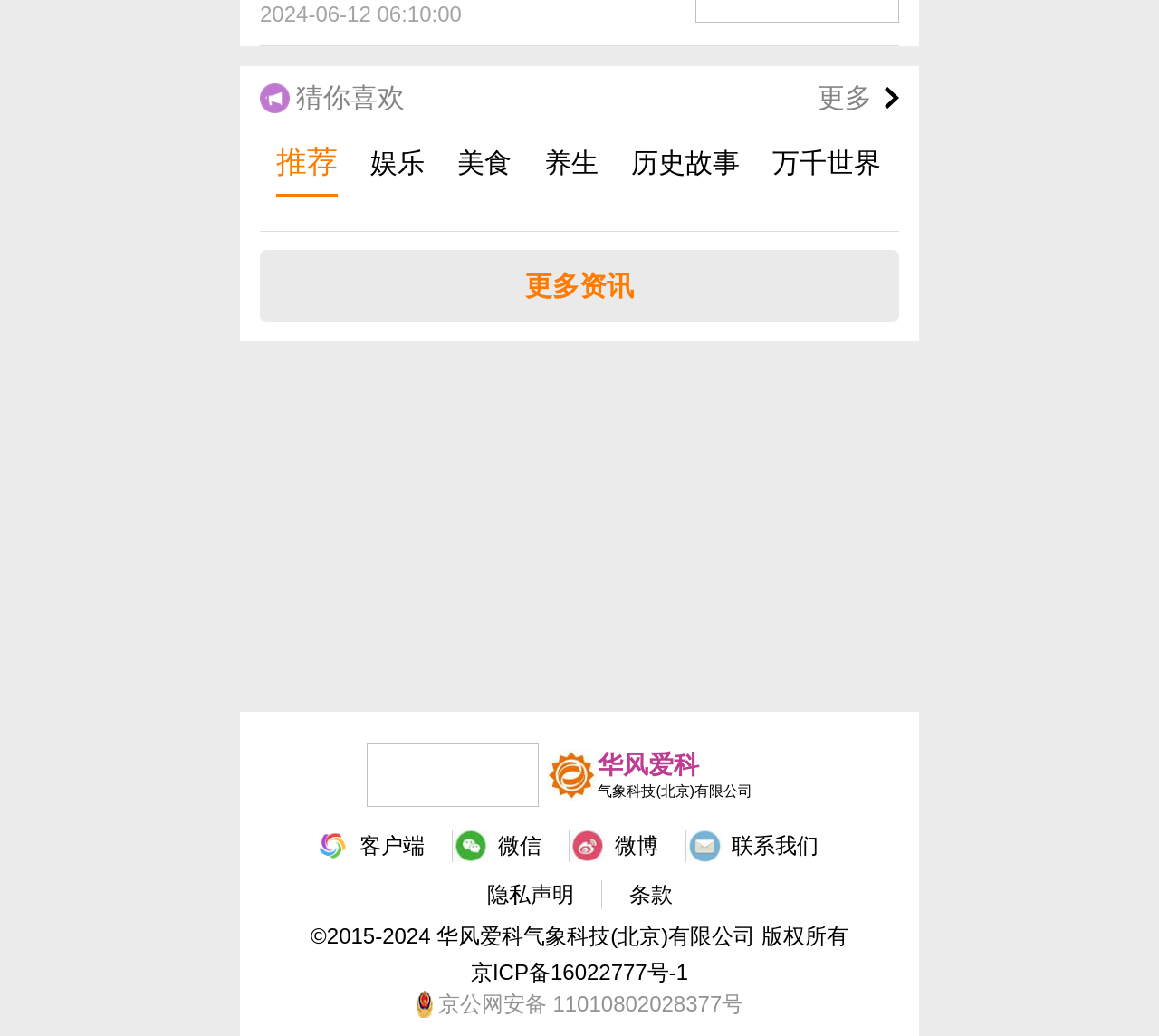Identify the bounding box coordinates for the UI element that matches this description: "京公网安备 11010802028377号".

[0.223, 0.956, 0.777, 0.983]